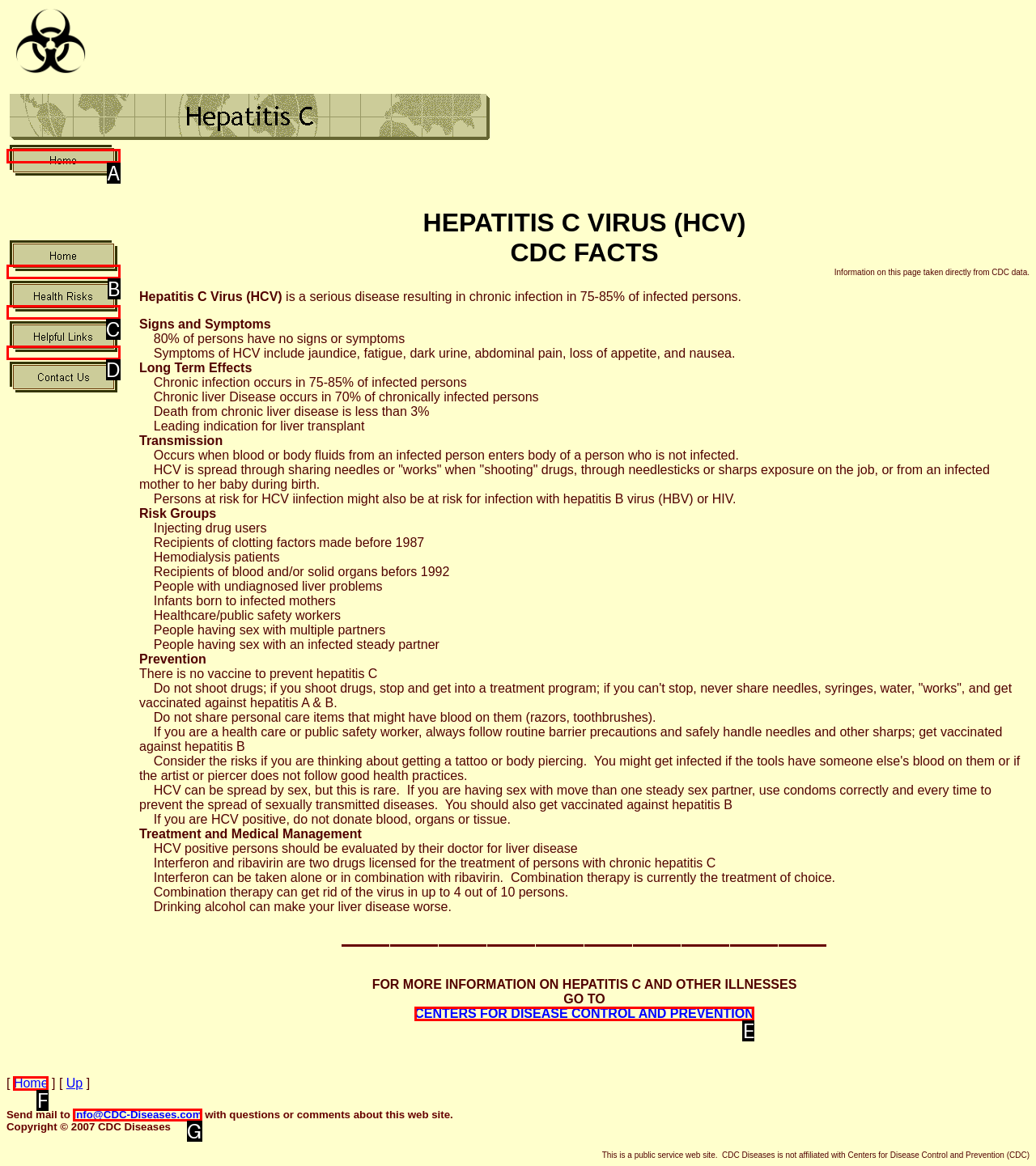Which HTML element among the options matches this description: Info@CDC-Diseases.com? Answer with the letter representing your choice.

G